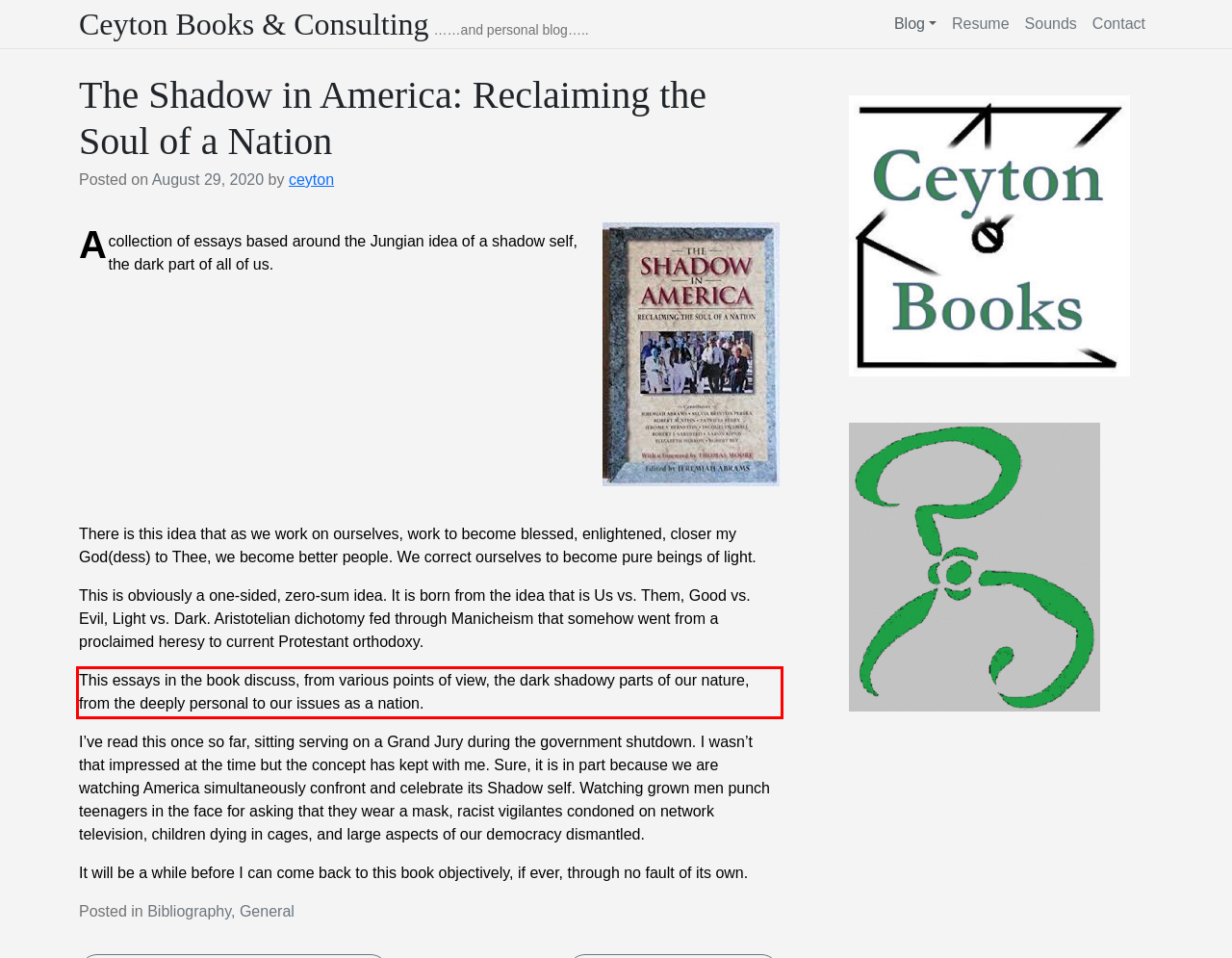Please look at the screenshot provided and find the red bounding box. Extract the text content contained within this bounding box.

This essays in the book discuss, from various points of view, the dark shadowy parts of our nature, from the deeply personal to our issues as a nation.